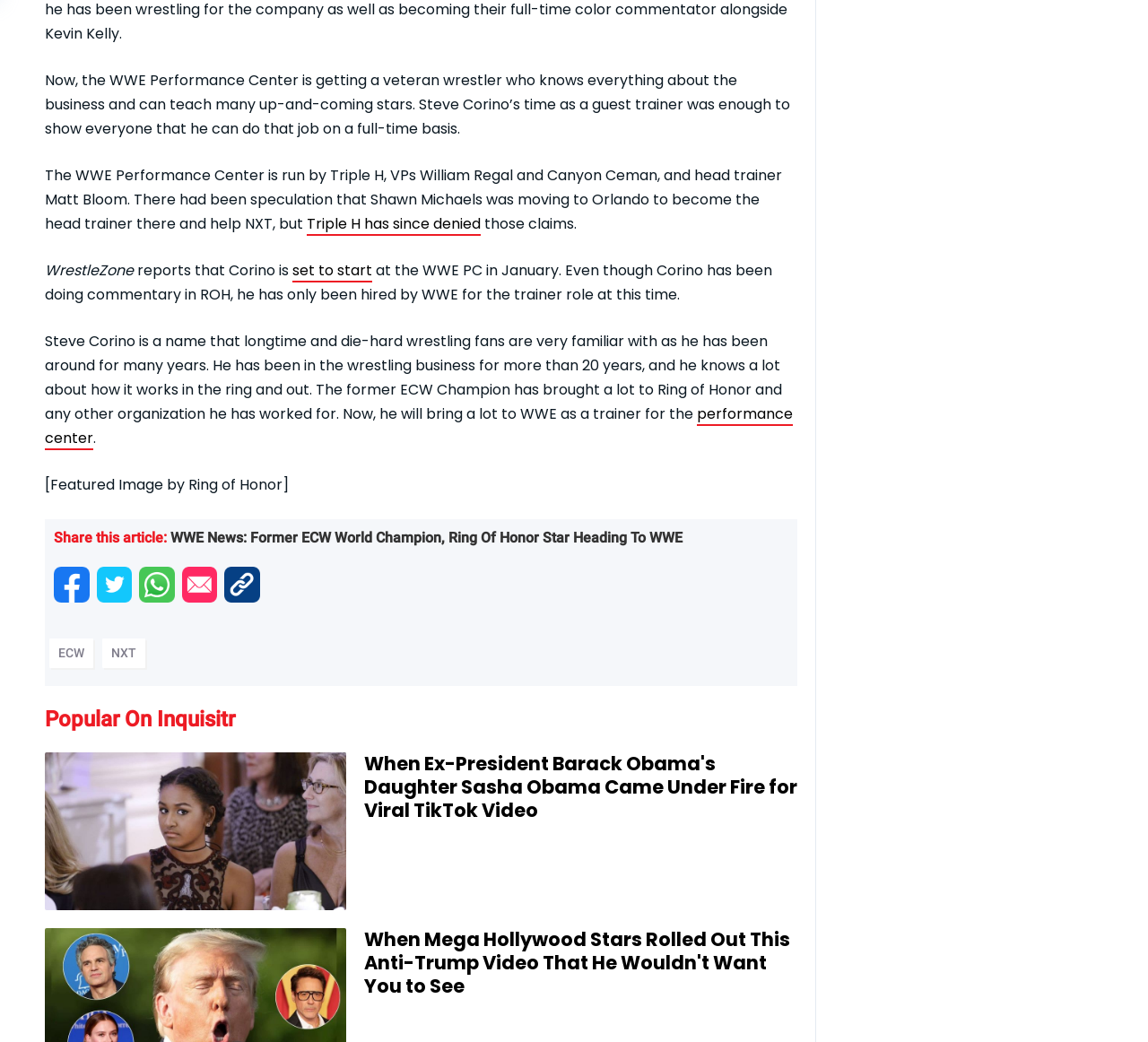What is the name of the organization where Steve Corino has been doing commentary?
Can you provide an in-depth and detailed response to the question?

The text states that 'Even though Corino has been doing commentary in ROH, he has only been hired by WWE for the trainer role at this time.' This implies that ROH is the organization where Steve Corino has been doing commentary.